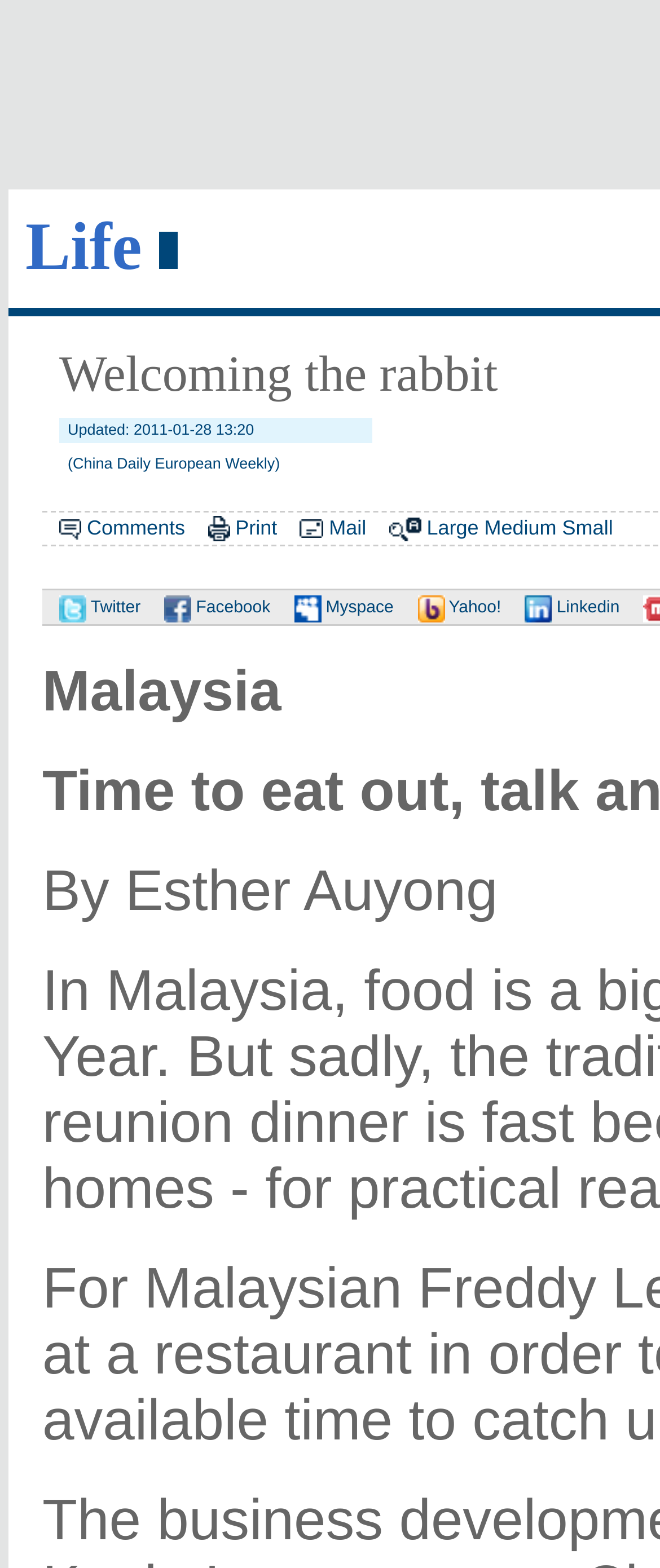Highlight the bounding box coordinates of the region I should click on to meet the following instruction: "Click on the 'Print' link".

[0.357, 0.329, 0.42, 0.344]